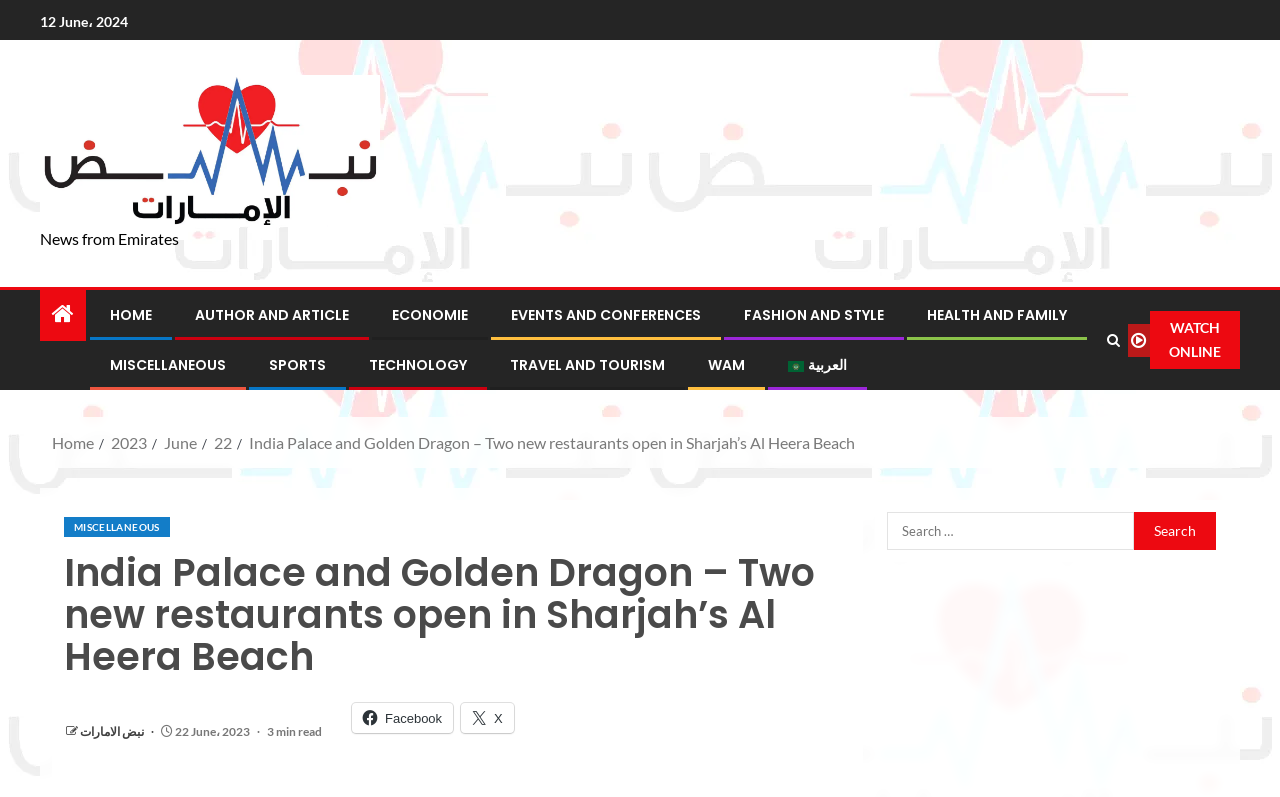What is the date of the news article?
Use the image to give a comprehensive and detailed response to the question.

I found the date of the news article by looking at the StaticText element with the OCR text '22 June، 2023' which is located at the top of the webpage.